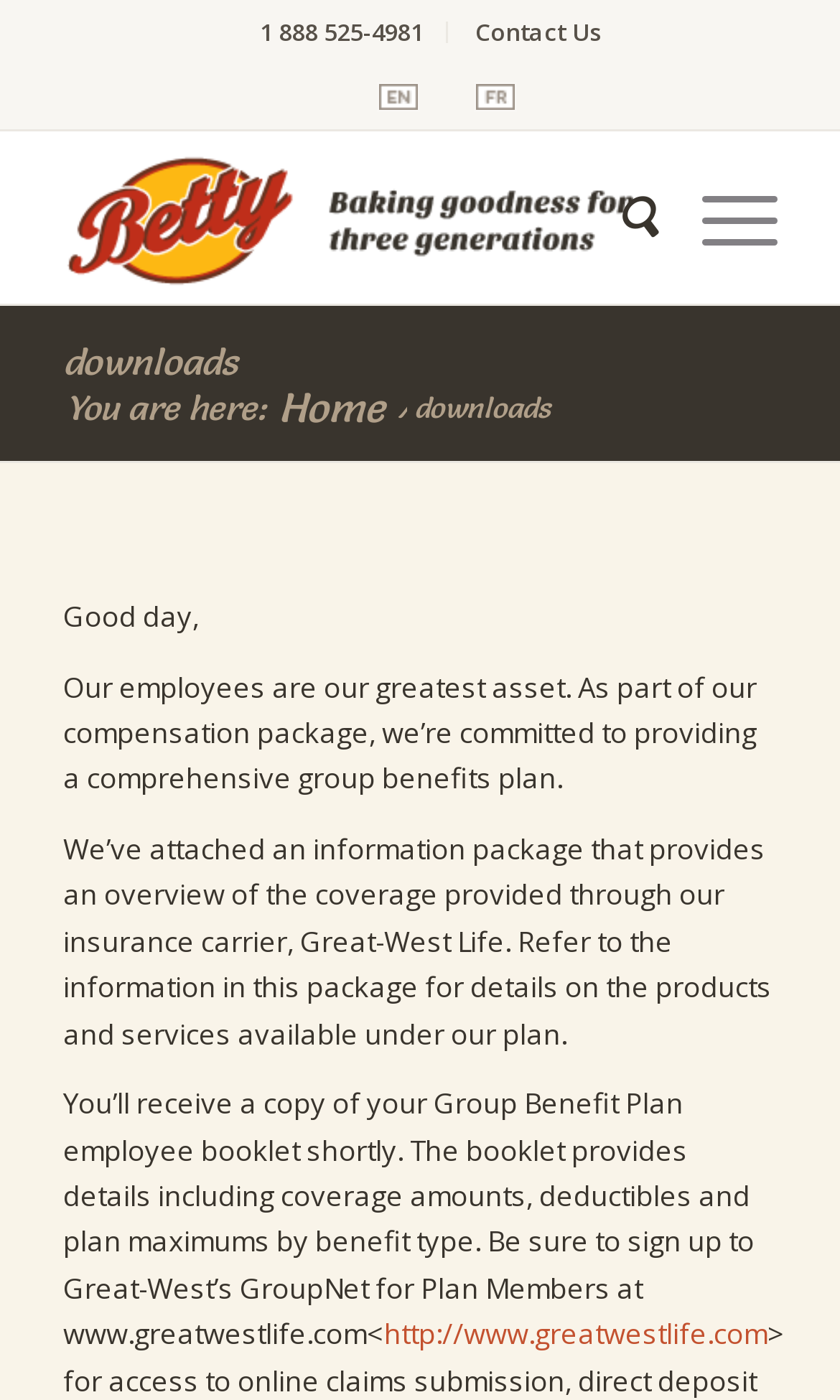Specify the bounding box coordinates of the area that needs to be clicked to achieve the following instruction: "Switch to French".

[0.564, 0.058, 0.615, 0.082]